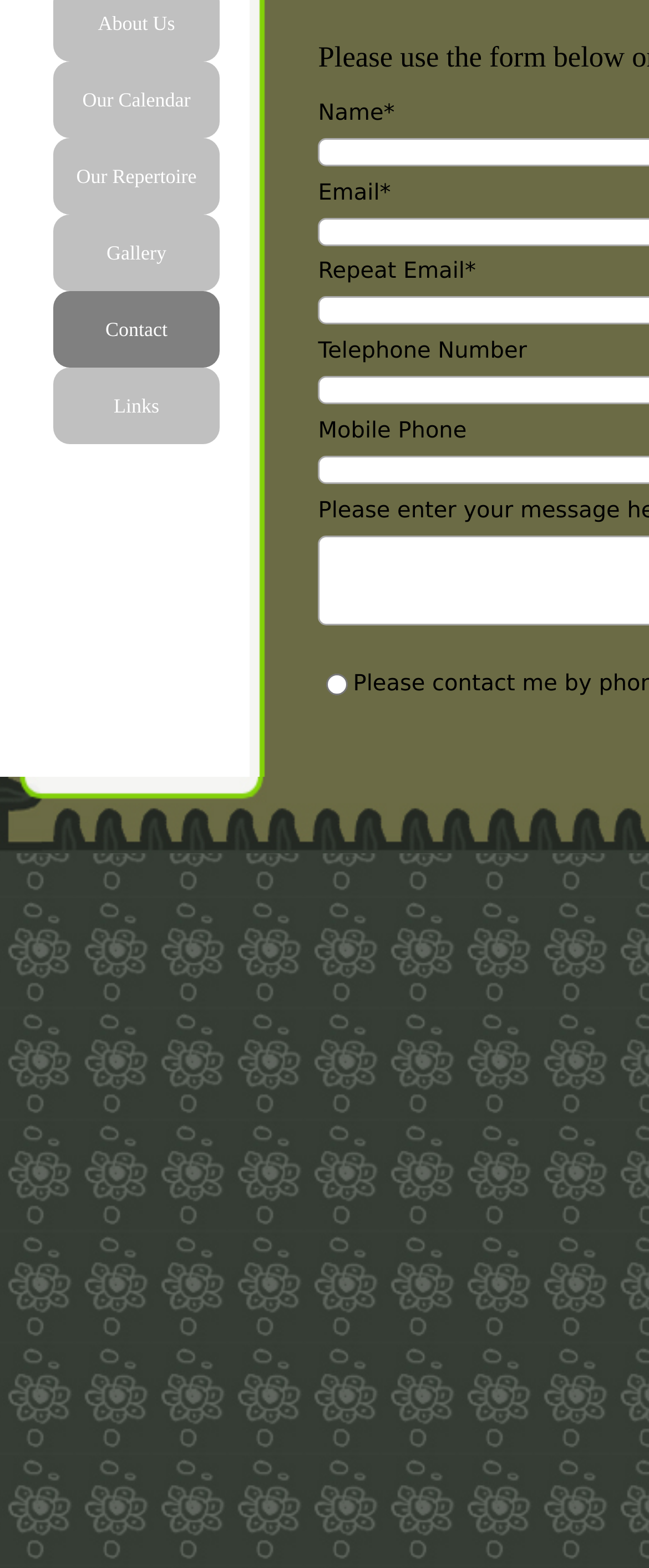Given the description of a UI element: "Contact", identify the bounding box coordinates of the matching element in the webpage screenshot.

[0.095, 0.186, 0.326, 0.234]